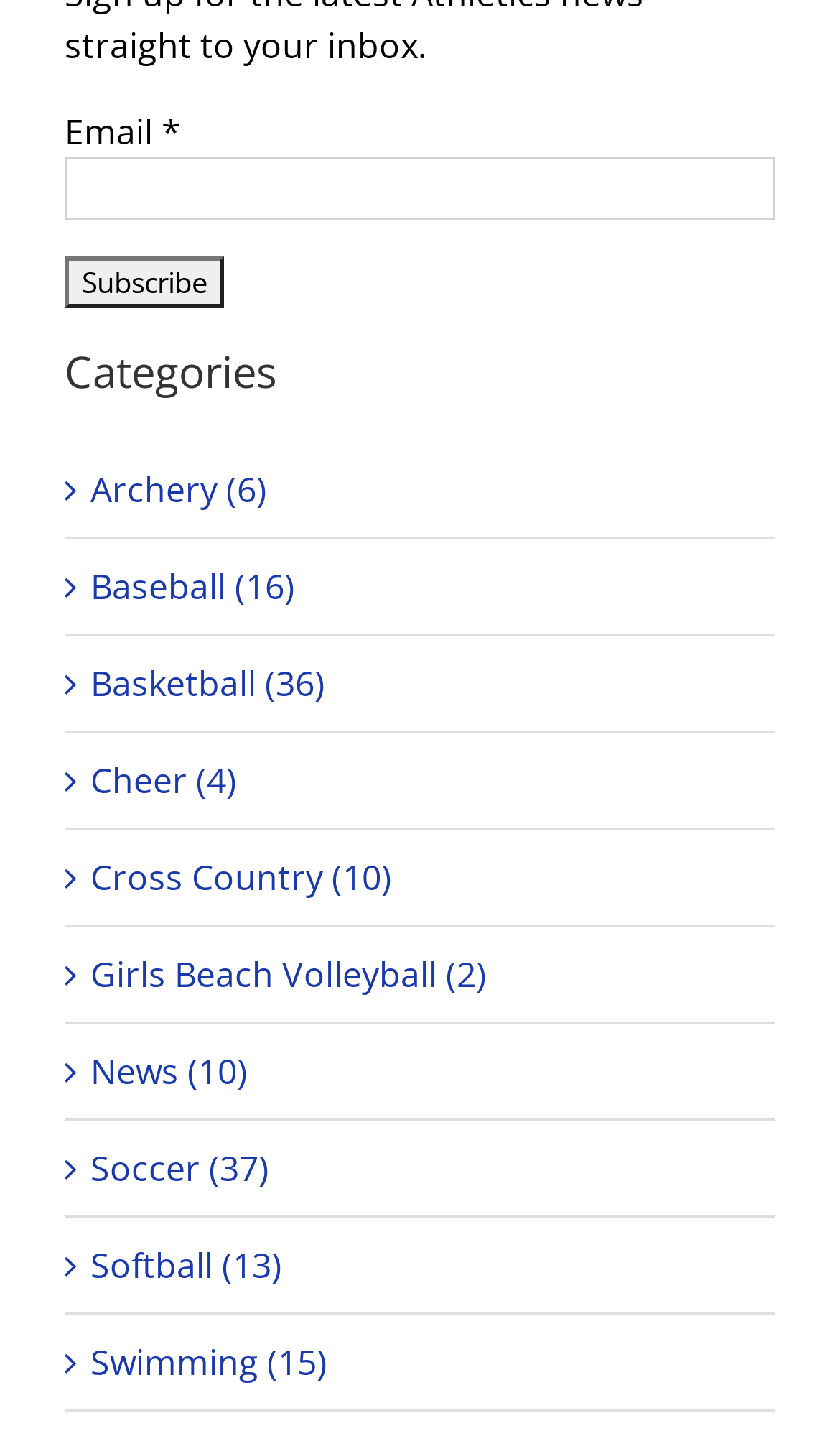How many categories are listed?
Please provide a single word or phrase answer based on the image.

11